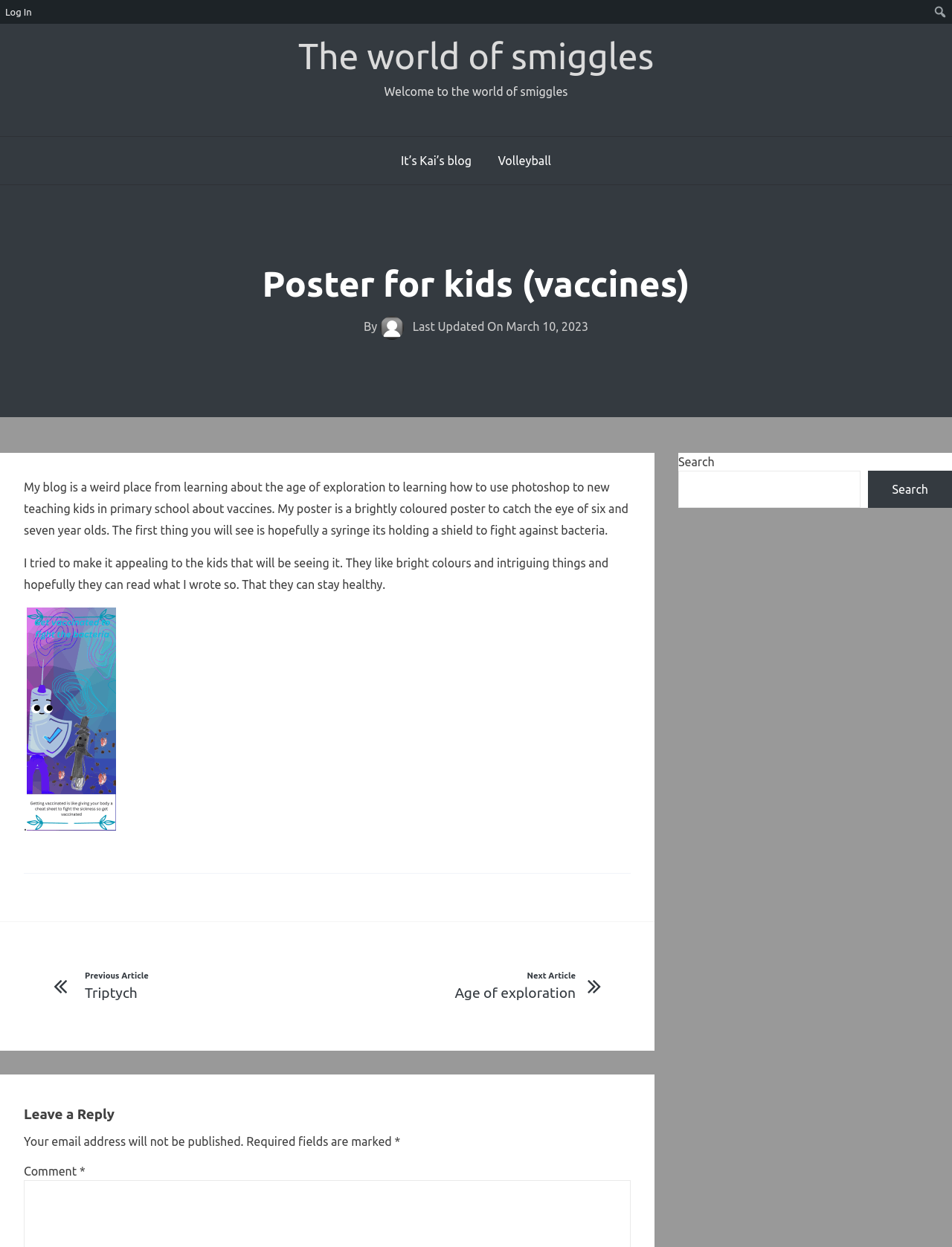Provide your answer in a single word or phrase: 
What is the navigation option at the bottom of the page?

Post navigation